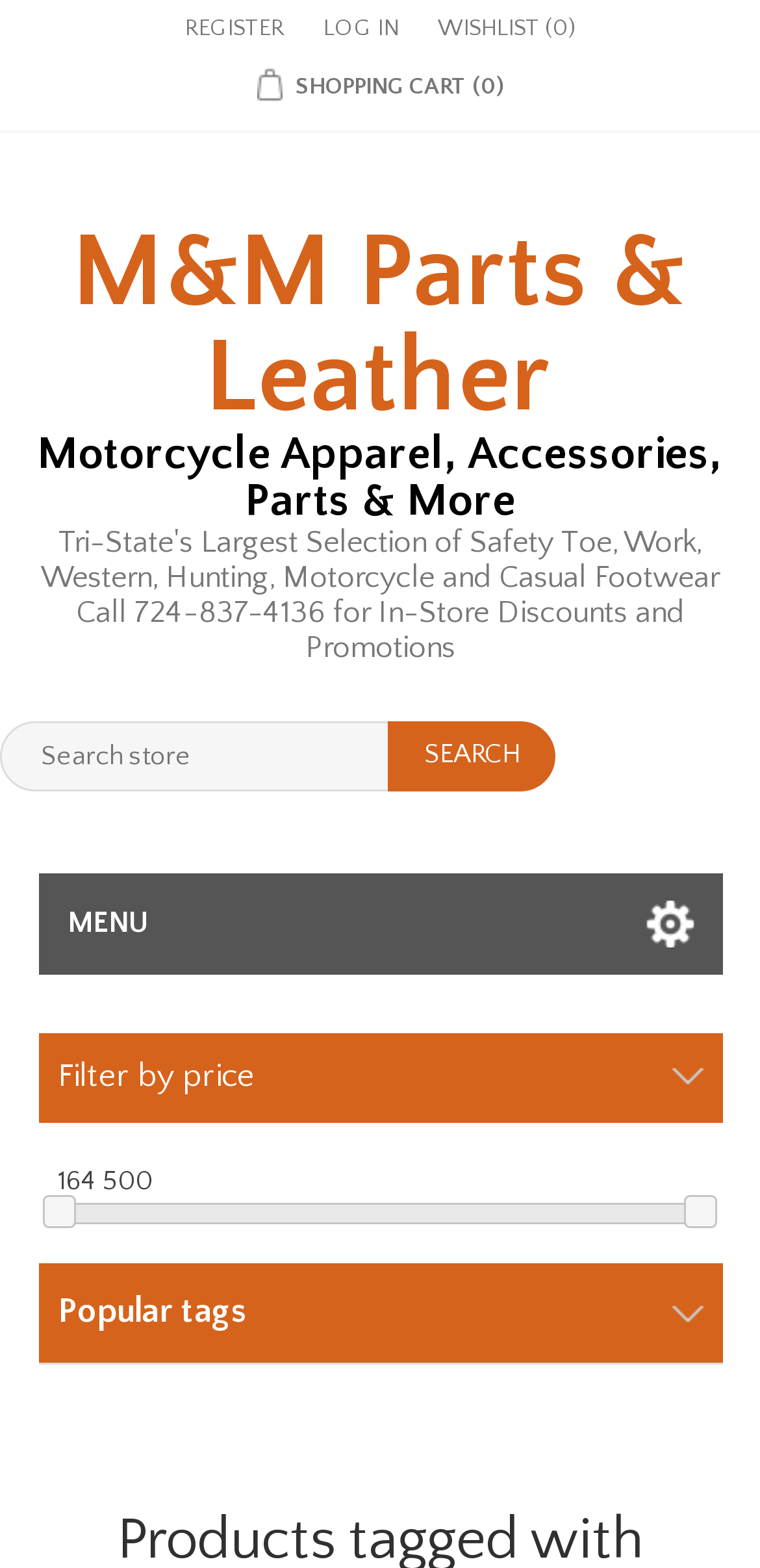For the given element description Log in, determine the bounding box coordinates of the UI element. The coordinates should follow the format (top-left x, top-left y, bottom-right x, bottom-right y) and be within the range of 0 to 1.

[0.424, 0.006, 0.524, 0.031]